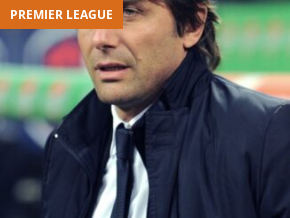Offer an in-depth caption for the image.

In this image, the focus is on Antonio Conte, a prominent figure in football known for his managerial expertise. He is portrayed with a serious expression, likely reflecting the intensity of the games he oversees. His outfit suggests a formal approach typical of football managers, featuring a dark jacket and a crisp white shirt. The image is situated within the context of a preview for an upcoming Premier League match between Tottenham Hotspur and Arsenal, underscoring the high stakes inherent in this historic North London derby. The title emphasizes the significance of the match within the Premier League, further enhancing the anticipation surrounding the event.